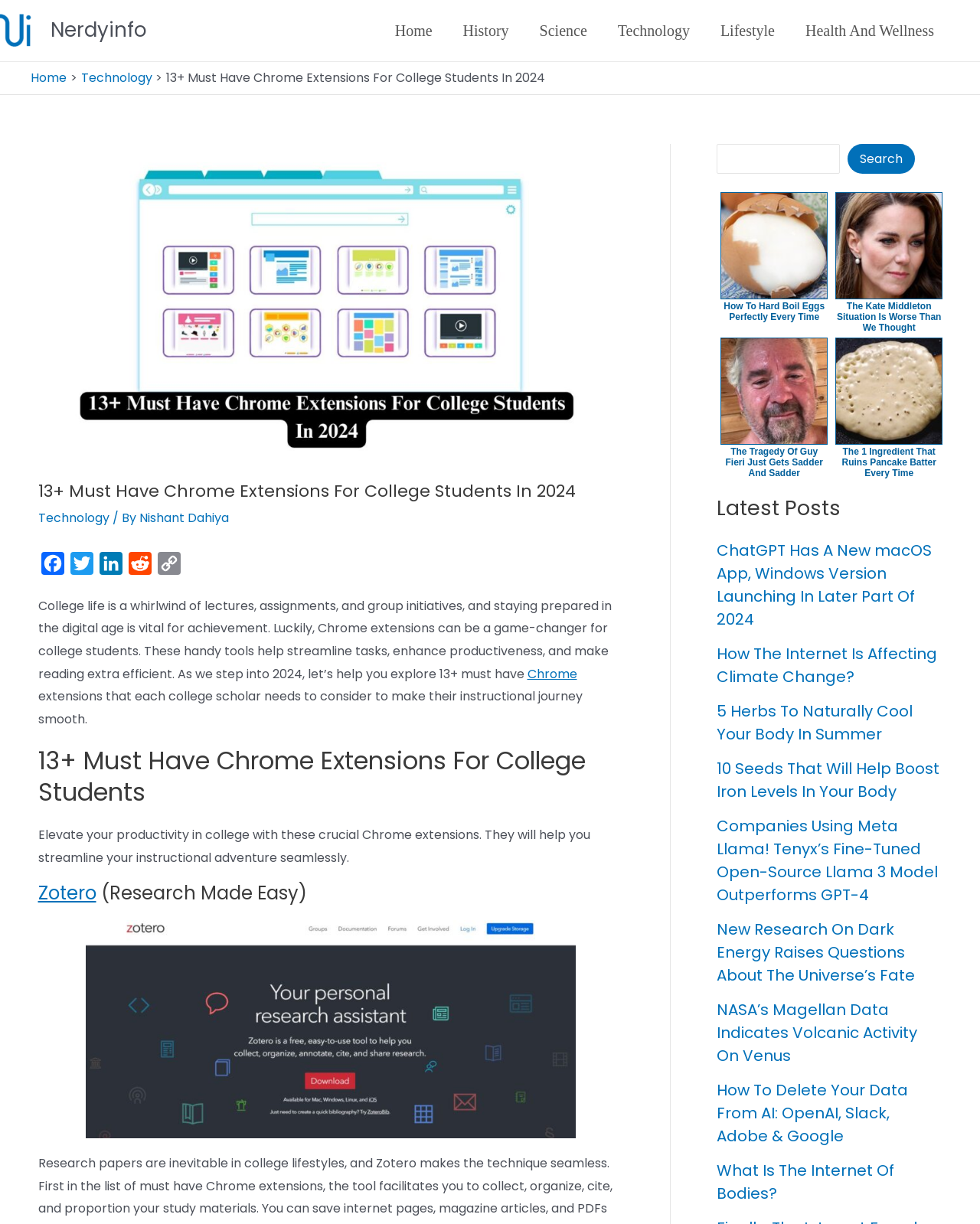Find the bounding box coordinates of the clickable area that will achieve the following instruction: "Click on the 'Home' link in the site navigation".

[0.387, 0.0, 0.457, 0.05]